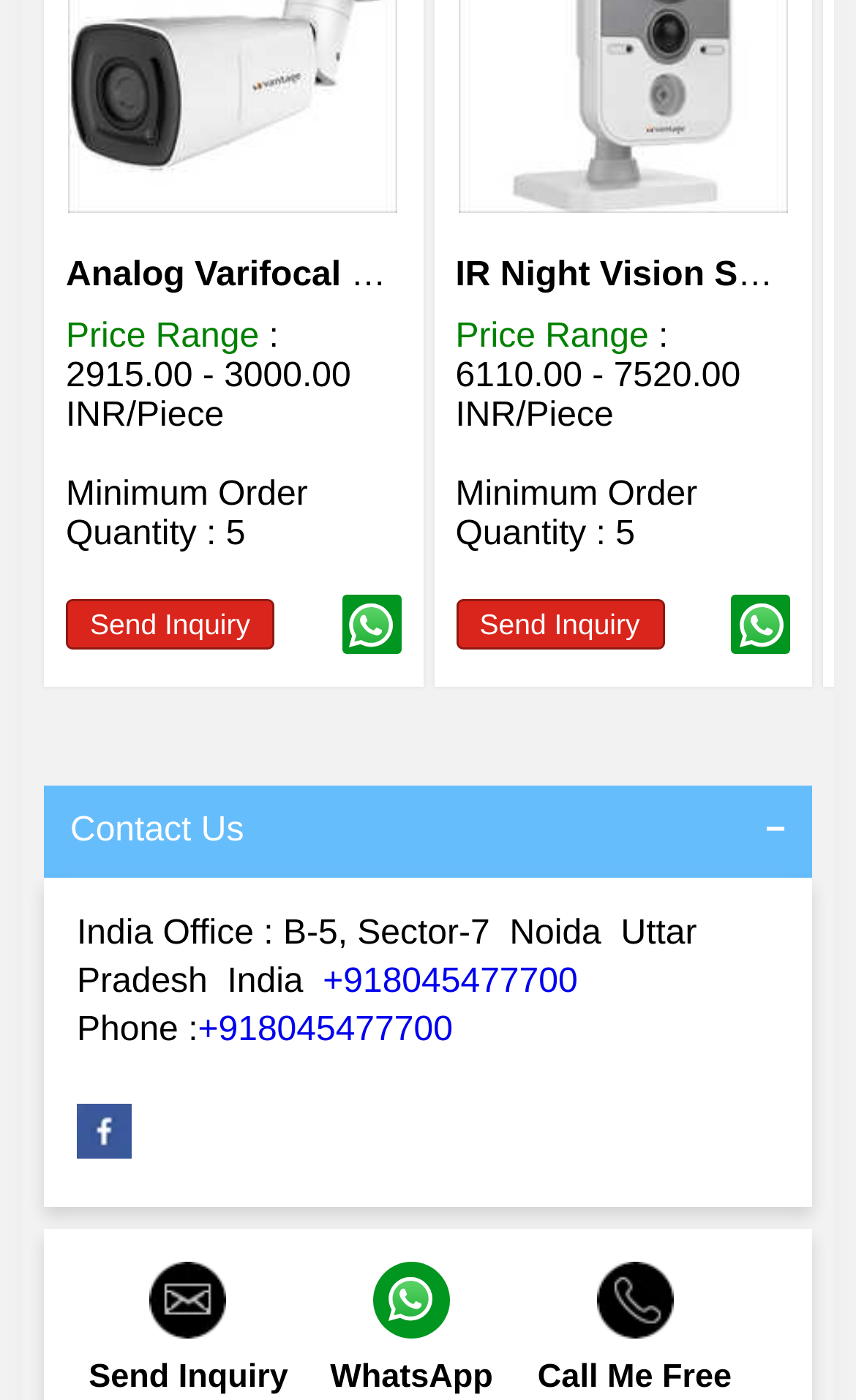What is the location of the India Office?
Give a comprehensive and detailed explanation for the question.

The location of the India Office can be found in the 'Contact Us' section of the webpage, which lists the address as 'B-5, Sector-7, Noida, Uttar Pradesh, India'.